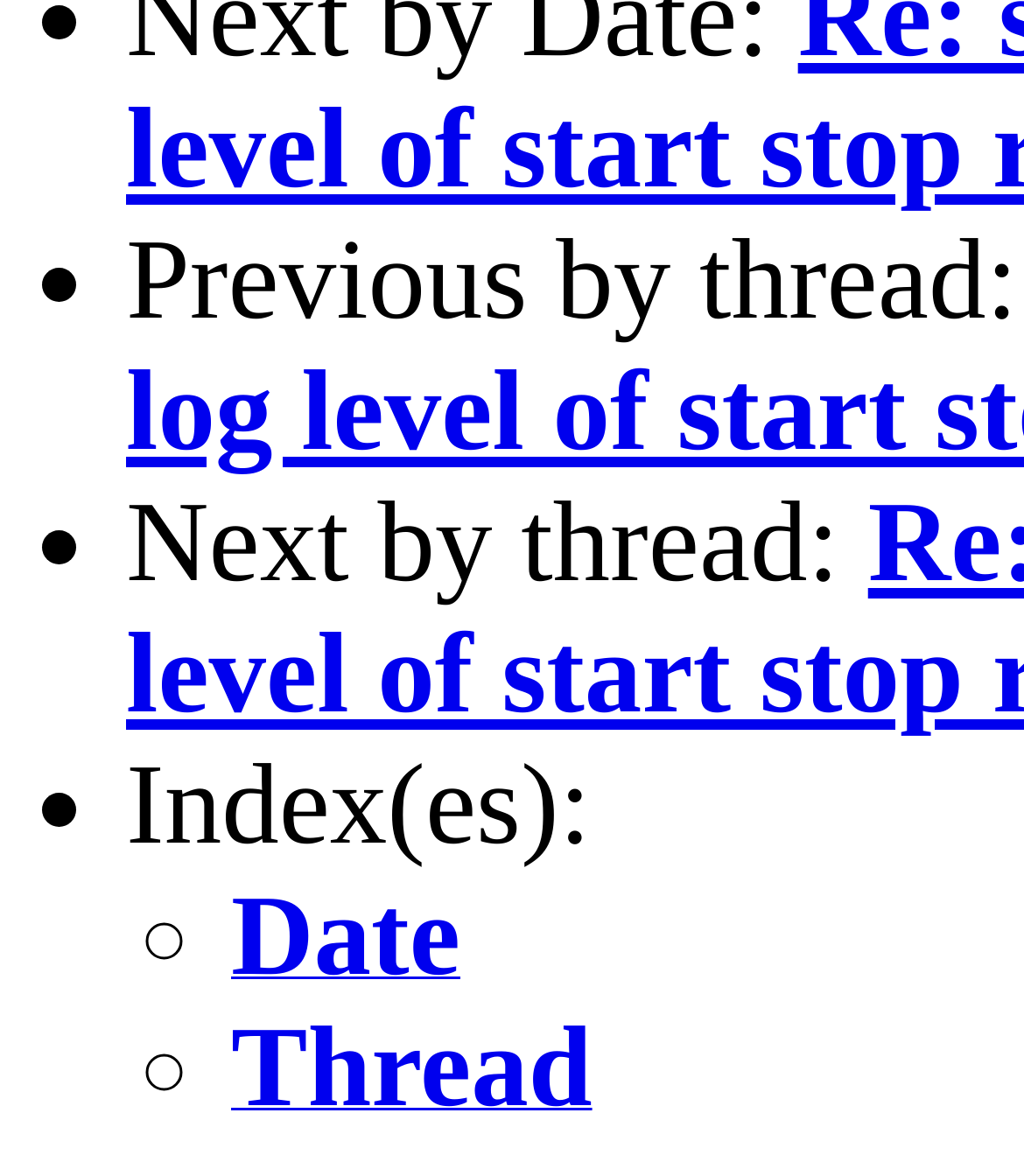Reply to the question below using a single word or brief phrase:
What is the shape of the list marker after 'Index(es):'?

◦